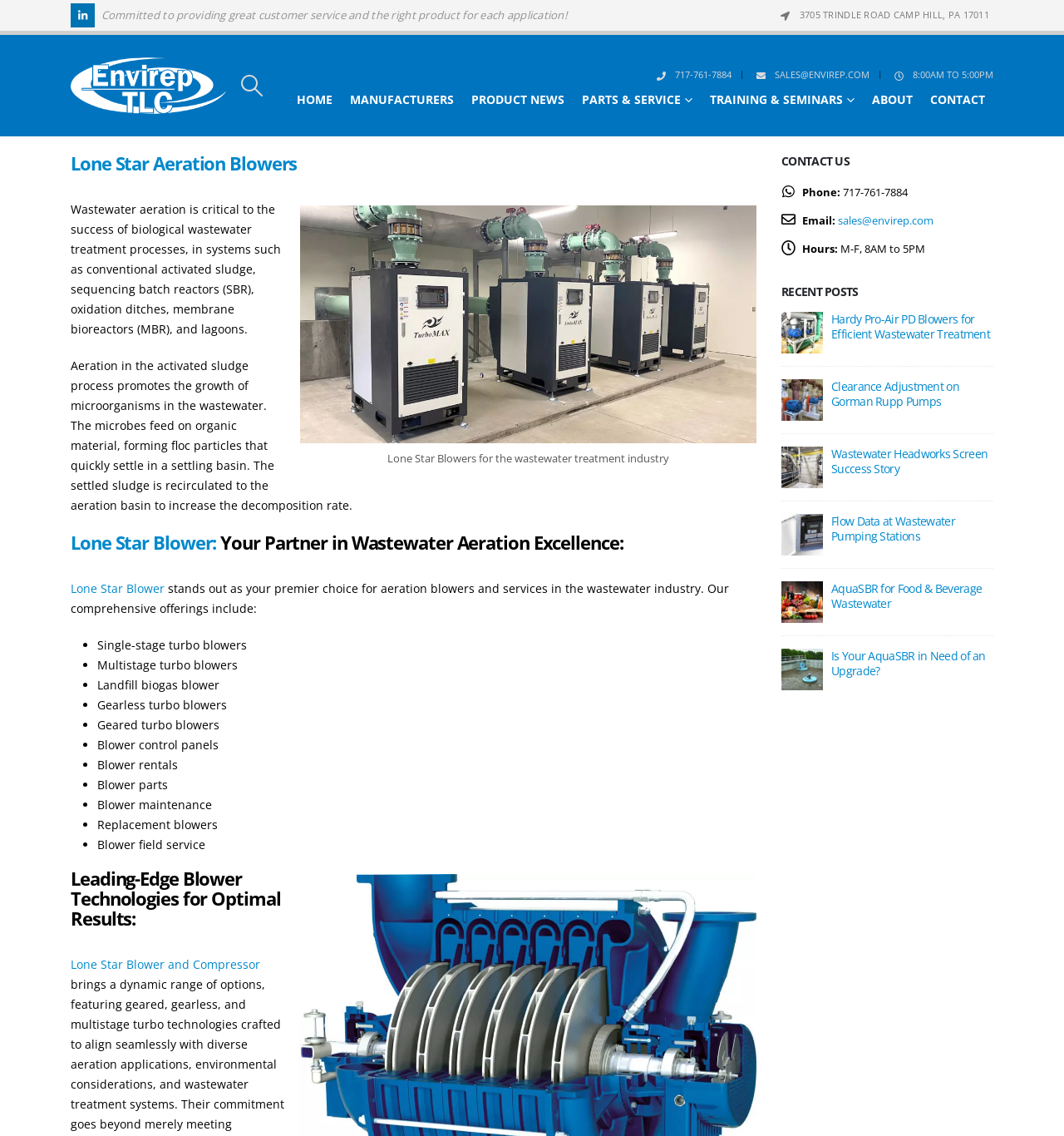Identify the bounding box for the given UI element using the description provided. Coordinates should be in the format (top-left x, top-left y, bottom-right x, bottom-right y) and must be between 0 and 1. Here is the description: Lone Star Blower

[0.066, 0.511, 0.155, 0.525]